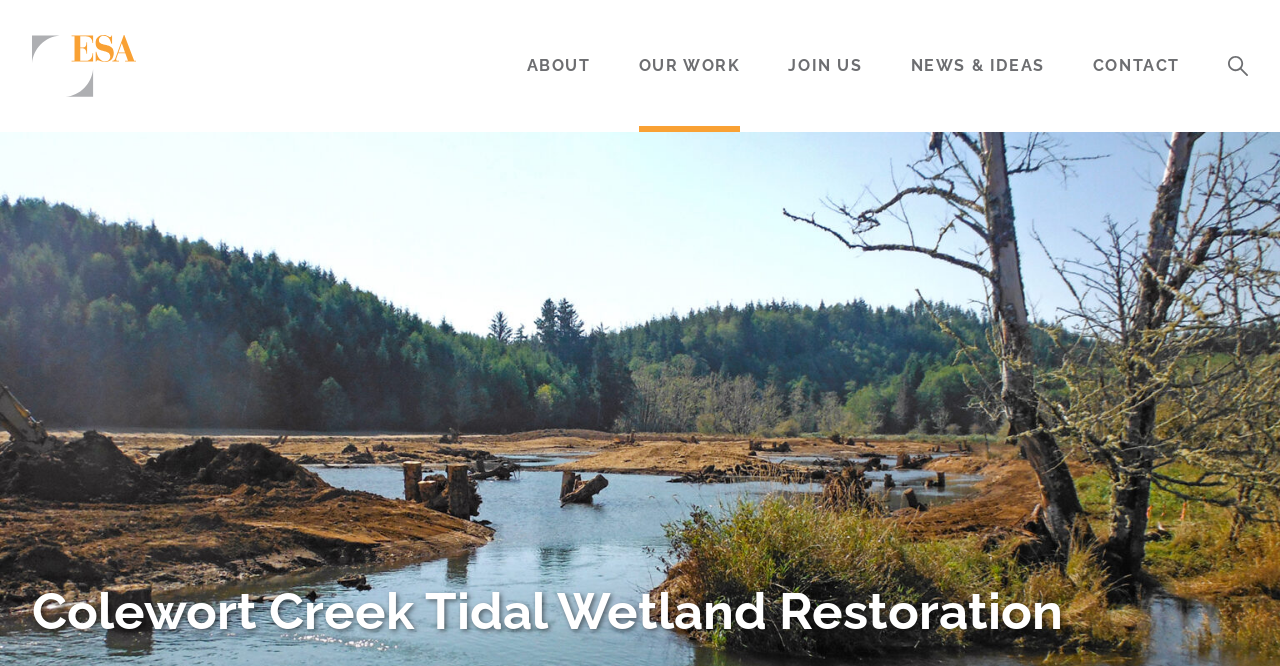Determine the heading of the webpage and extract its text content.

Colewort Creek Tidal Wetland Restoration